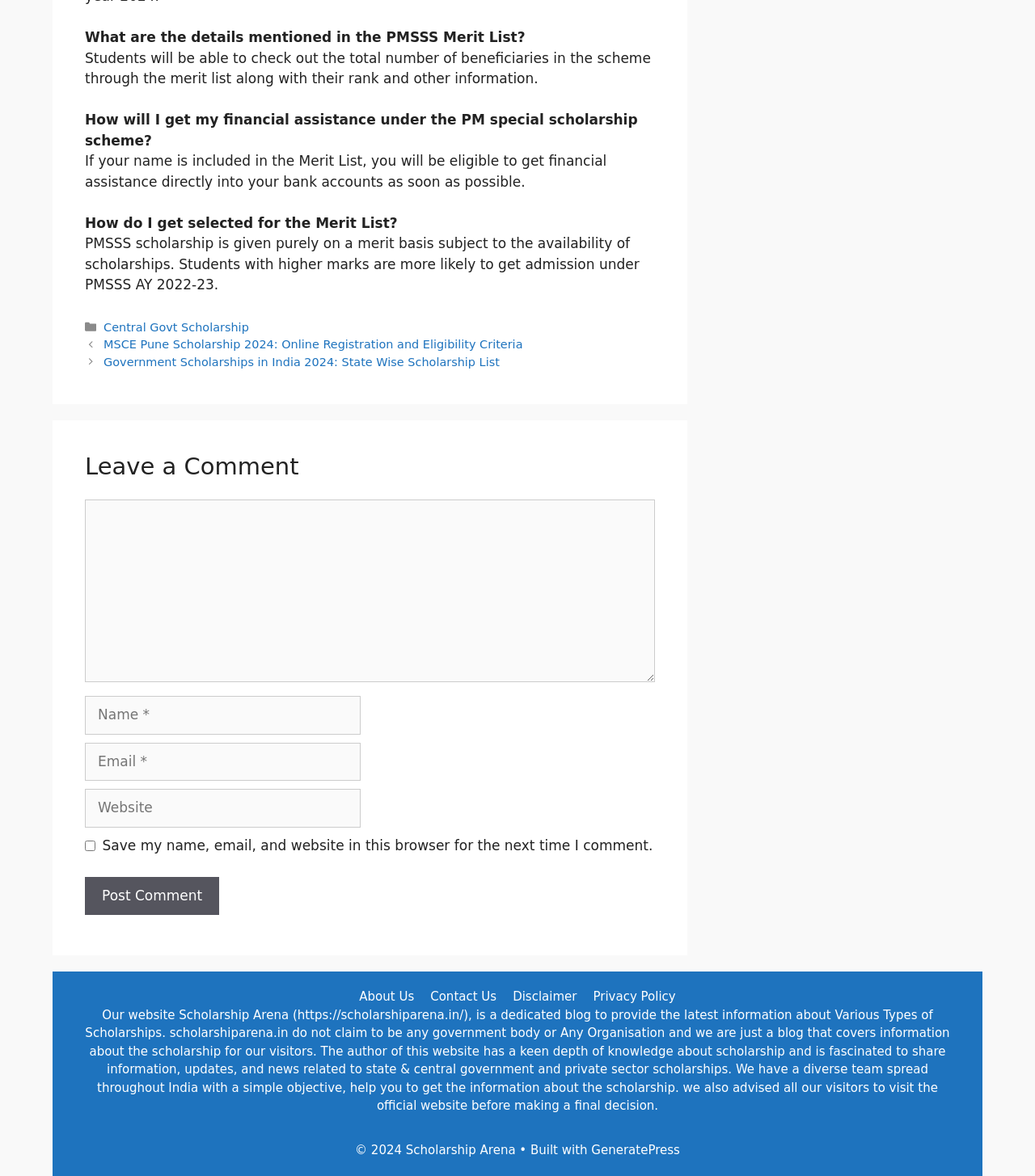What is the copyright year of the website?
Using the visual information, answer the question in a single word or phrase.

2024